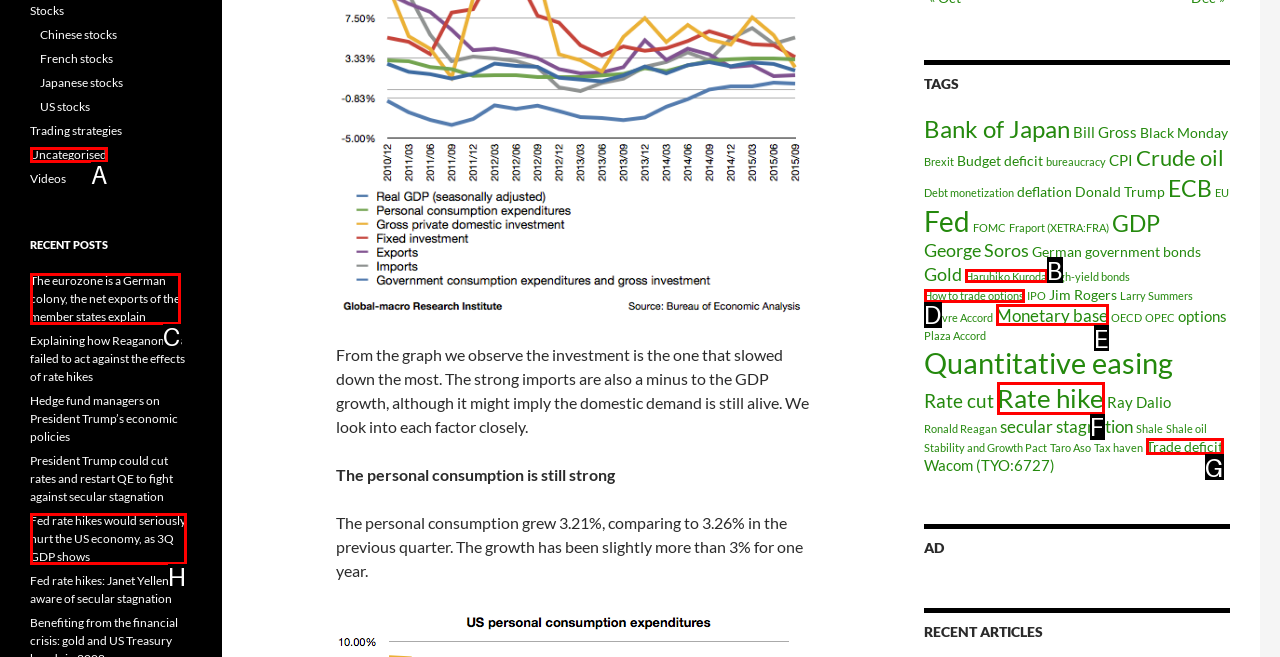Identify the letter that best matches this UI element description: How to trade options
Answer with the letter from the given options.

D